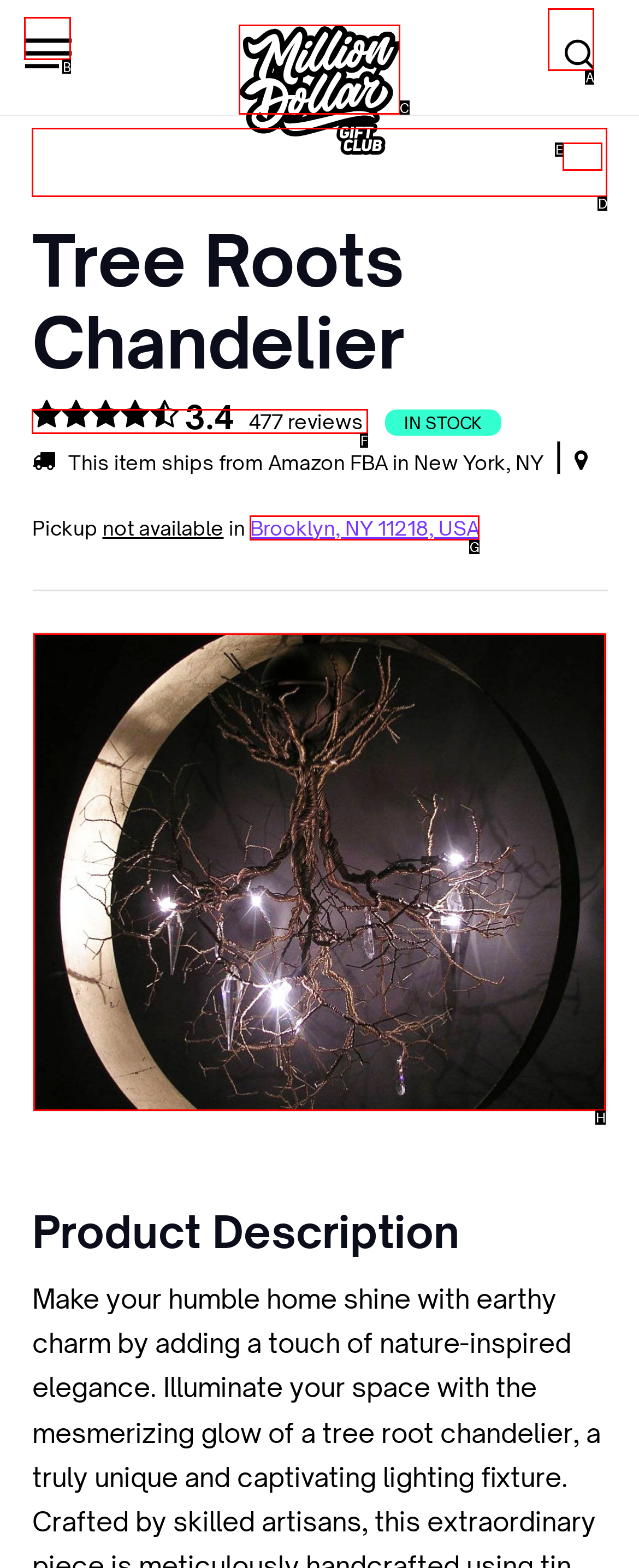Identify the correct letter of the UI element to click for this task: Visit the Million Dollar Gift Club
Respond with the letter from the listed options.

C